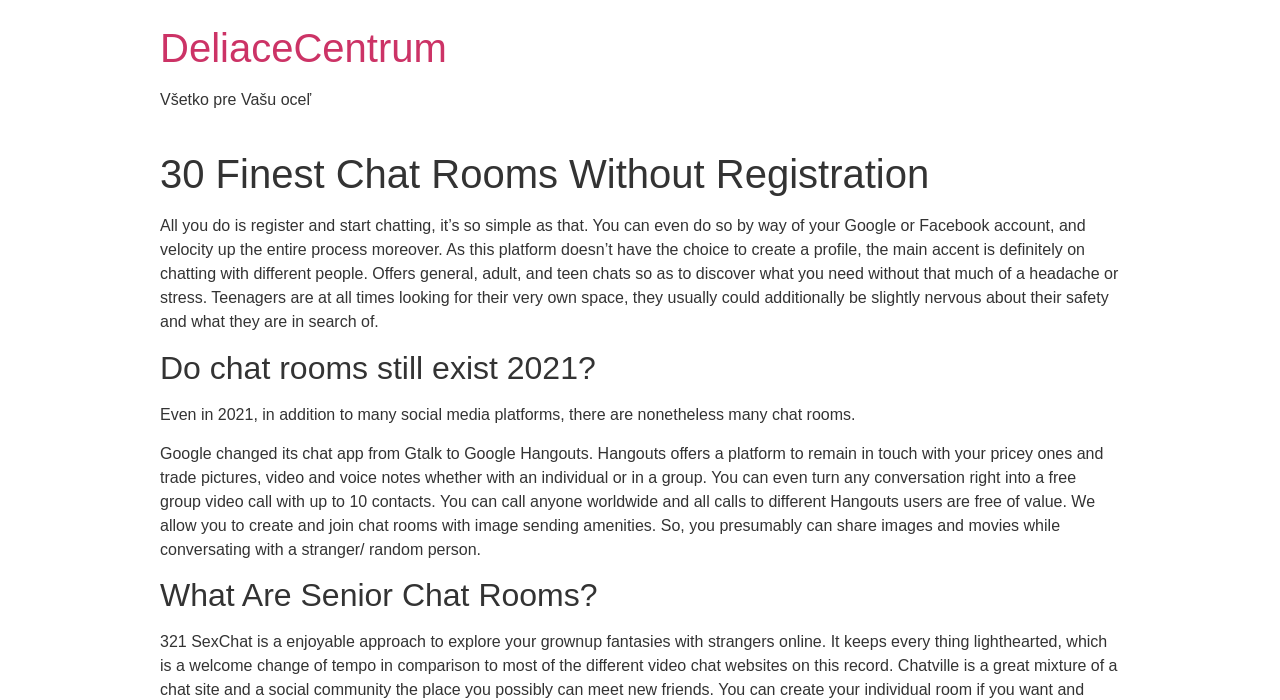What is the maximum number of contacts for a free group video call on Hangouts?
Please respond to the question with a detailed and thorough explanation.

According to the webpage, you can turn any conversation into a free group video call with up to 10 contacts on Google Hangouts.